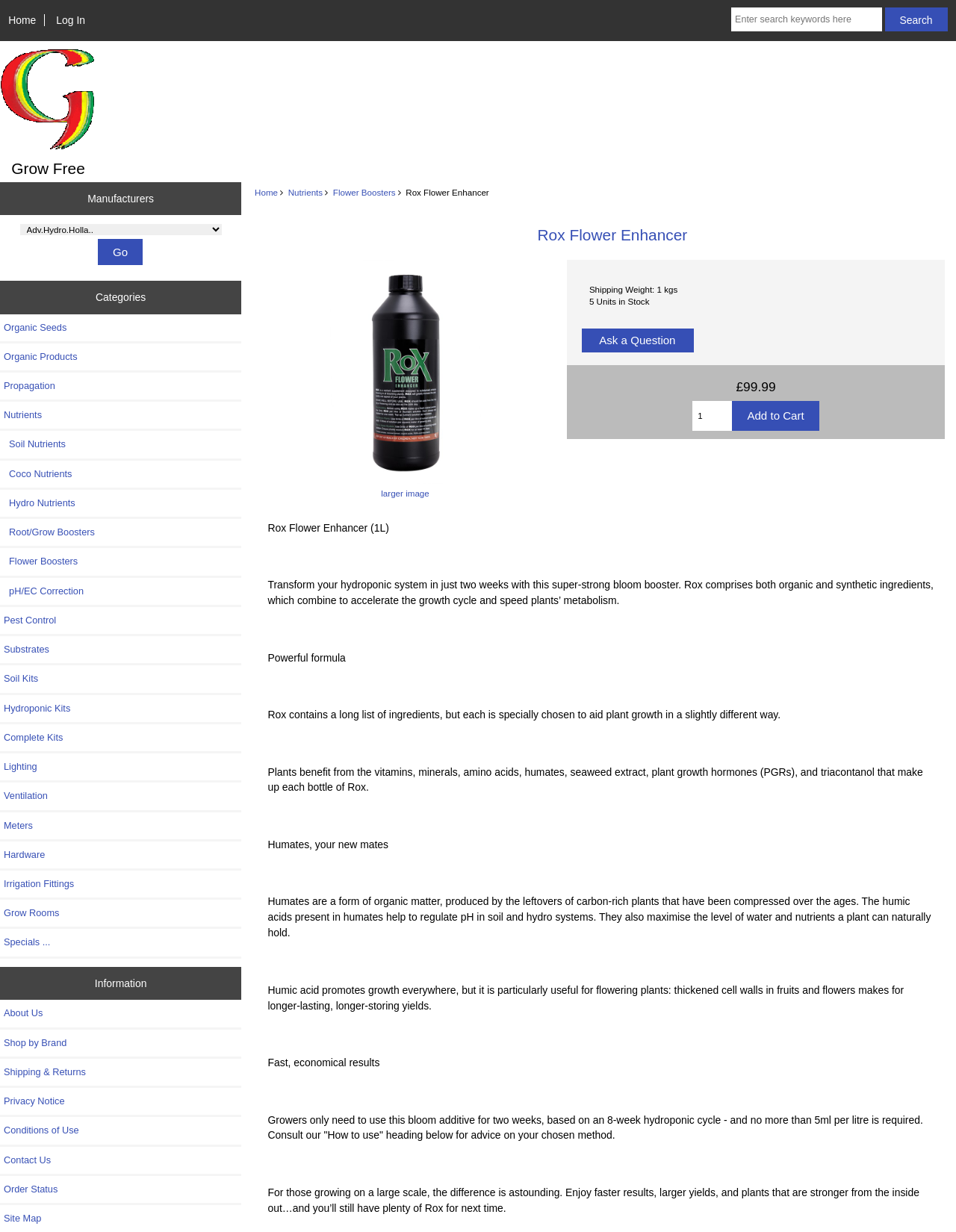Give a concise answer using only one word or phrase for this question:
How much Rox Flower Enhancer is required per liter?

5ml